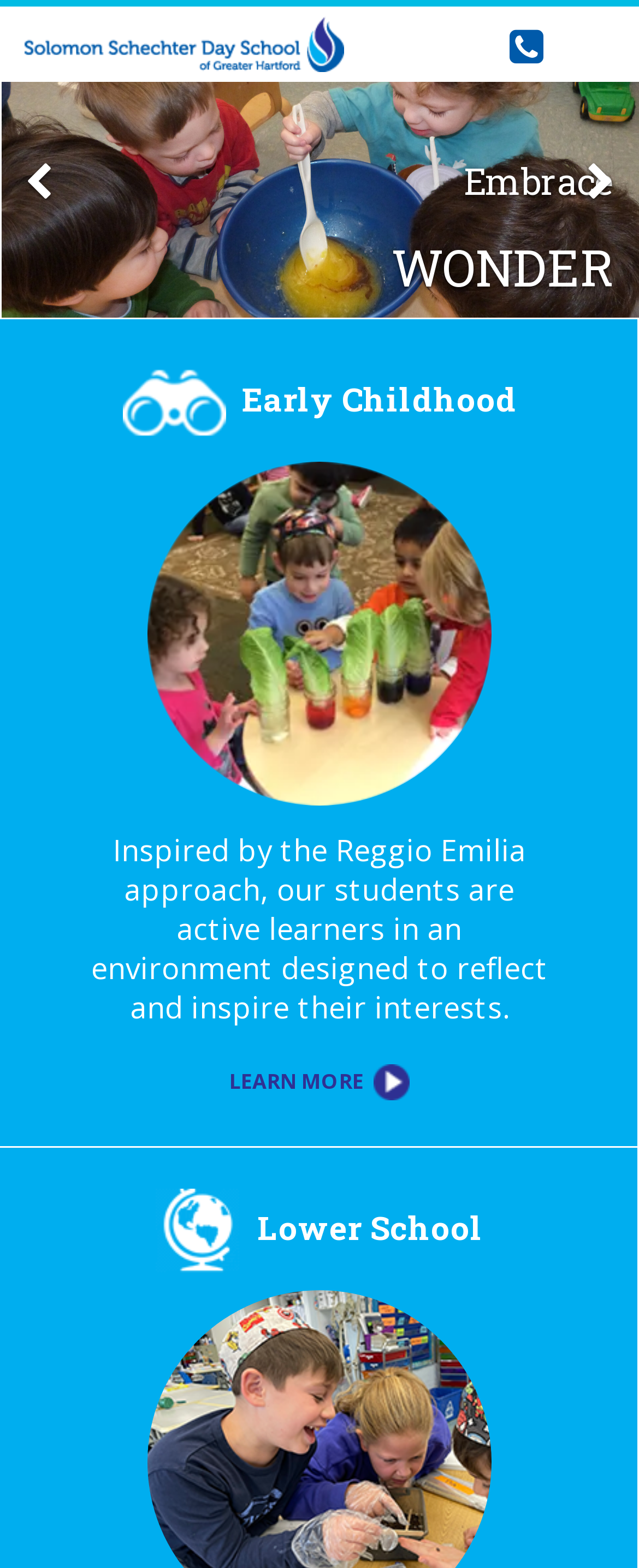Provide the bounding box coordinates of the HTML element described by the text: "parent_node: Embrace".

[0.918, 0.099, 0.962, 0.134]